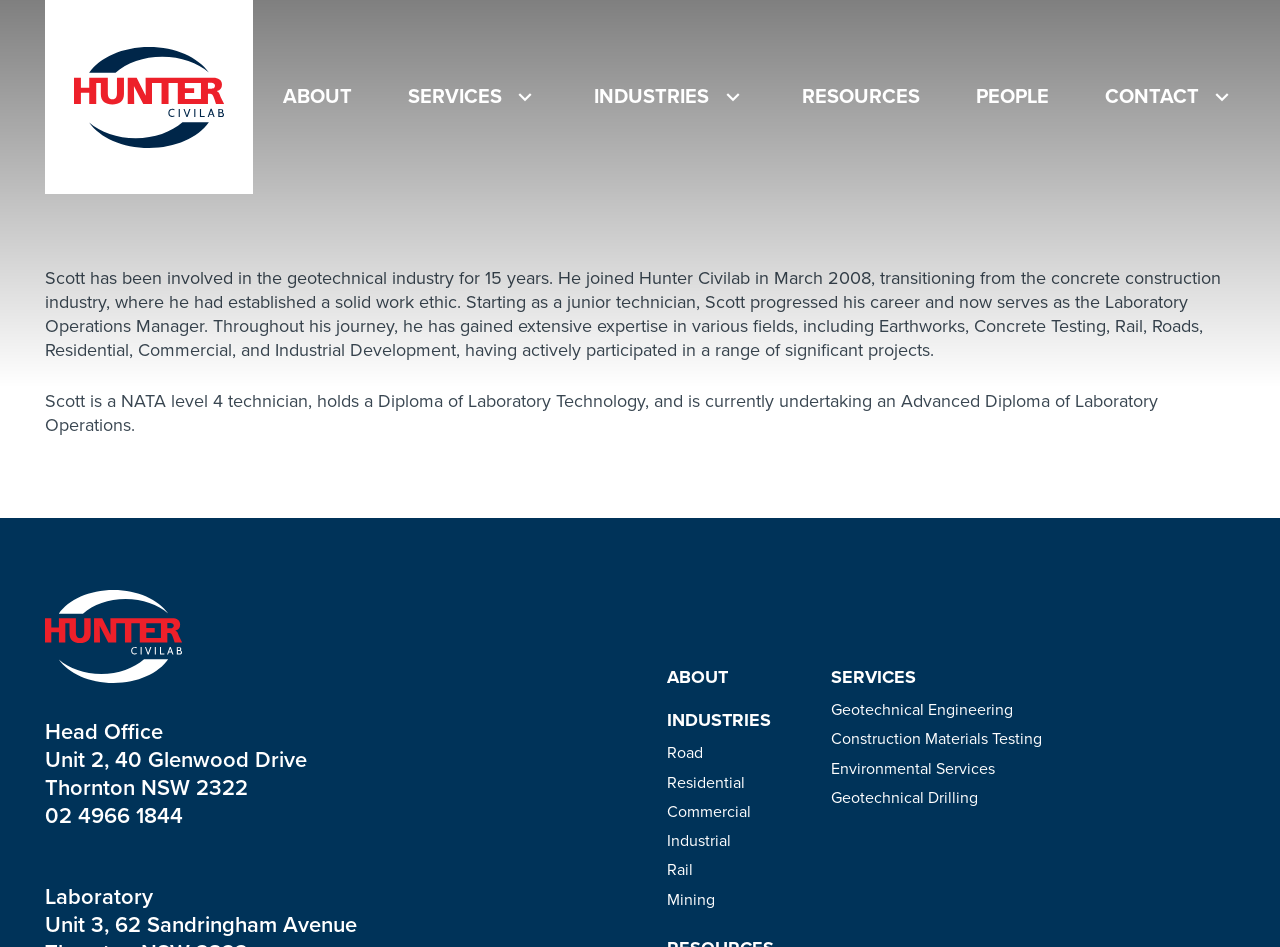Write a detailed summary of the webpage, including text, images, and layout.

The webpage is about Scott Callinan, a professional in the geotechnical industry. At the top of the page, there are seven links: "Link", "ABOUT", "SERVICES", "INDUSTRIES", "RESOURCES", "PEOPLE", and "CONTACT". 

Below these links, there is a main section that takes up most of the page. In this section, there is a brief introduction to Scott, describing his 15-year experience in the geotechnical industry and his career progression. 

Following this introduction, there is a paragraph that summarizes Scott's qualifications, including his NATA level 4 technician certification, Diploma of Laboratory Technology, and ongoing Advanced Diploma of Laboratory Operations.

To the right of this paragraph, there is a link labeled "Link". Below this link, there is a heading that displays the address and phone number of the Head Office, with links to the address and phone number.

Further down, there are more links organized into three categories: "ABOUT", "SERVICES", and "INDUSTRIES". The "SERVICES" category includes links to "Geotechnical Engineering", "Construction Materials Testing", "Environmental Services", and "Geotechnical Drilling". The "INDUSTRIES" category includes links to "Road", "Residential", "Commercial", "Industrial", "Rail", and "Mining".